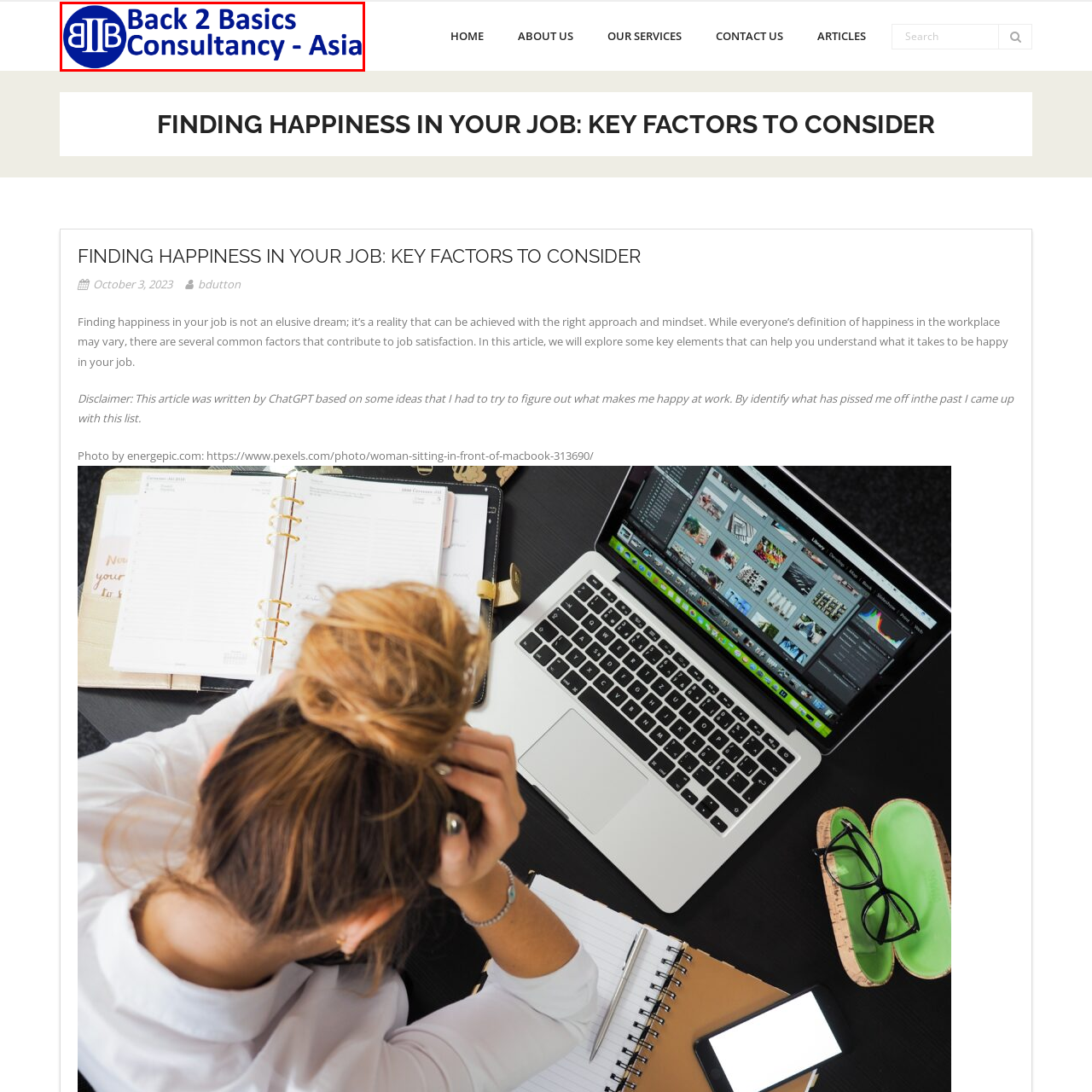Generate an in-depth caption for the image segment highlighted with a red box.

The image features the logo of "Back 2 Basics Consultancy - Asia," a company focused on providing consultancy services in the region. The logo prominently displays the company name in a bold, navy blue font, encapsulated in a circle that adds a clean and professional appearance. This branding element emphasizes the consultancy's commitment to returning to fundamental principles in business, aligning with their mission to help clients find clarity and direction in their professional endeavors. The logo serves as a visual representation of the consultancy's core values and is likely integral to their marketing and outreach efforts, reinforcing their identity in a competitive market.